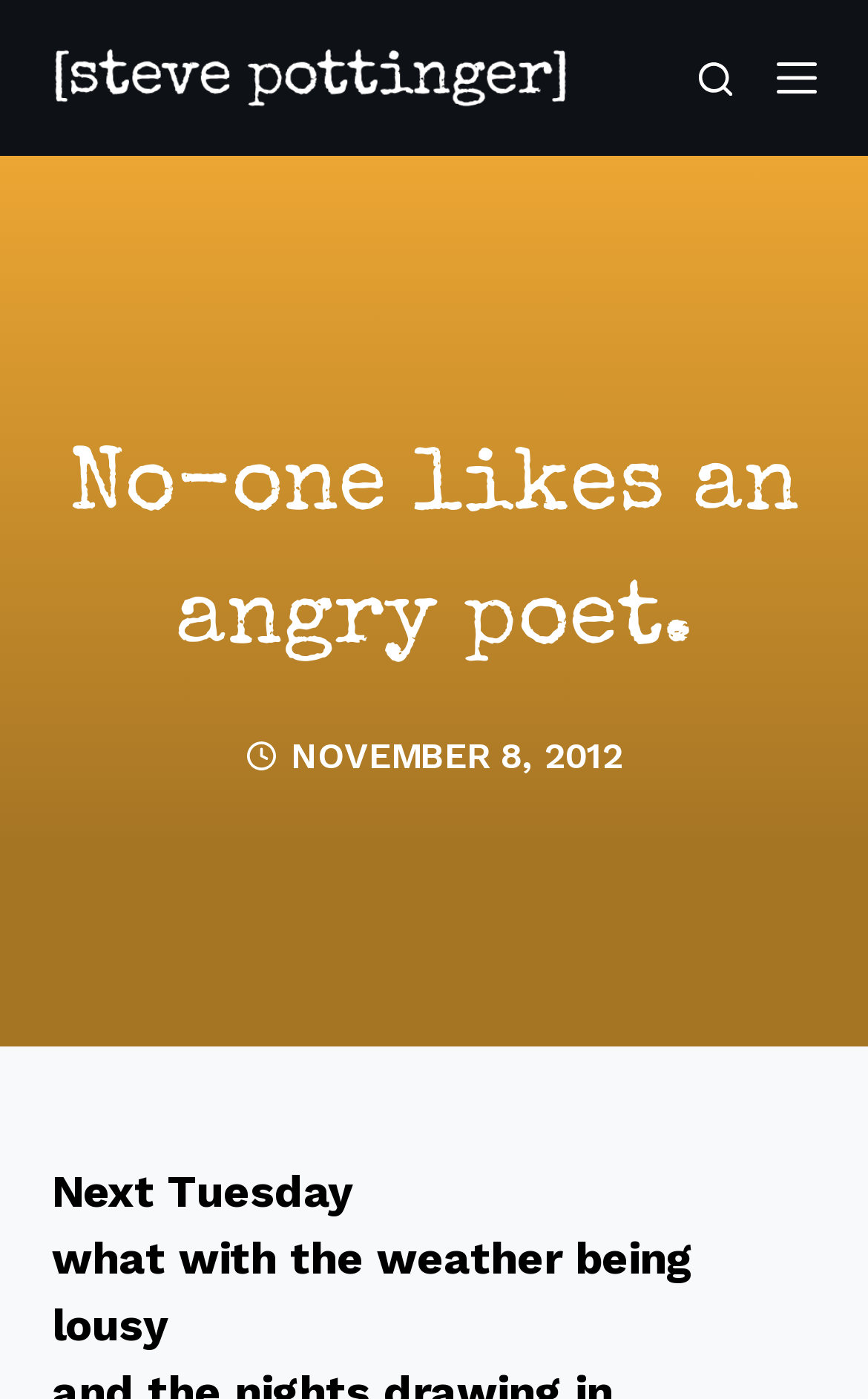Using the provided element description: "alt="steve pottinger"", determine the bounding box coordinates of the corresponding UI element in the screenshot.

[0.06, 0.032, 0.656, 0.08]